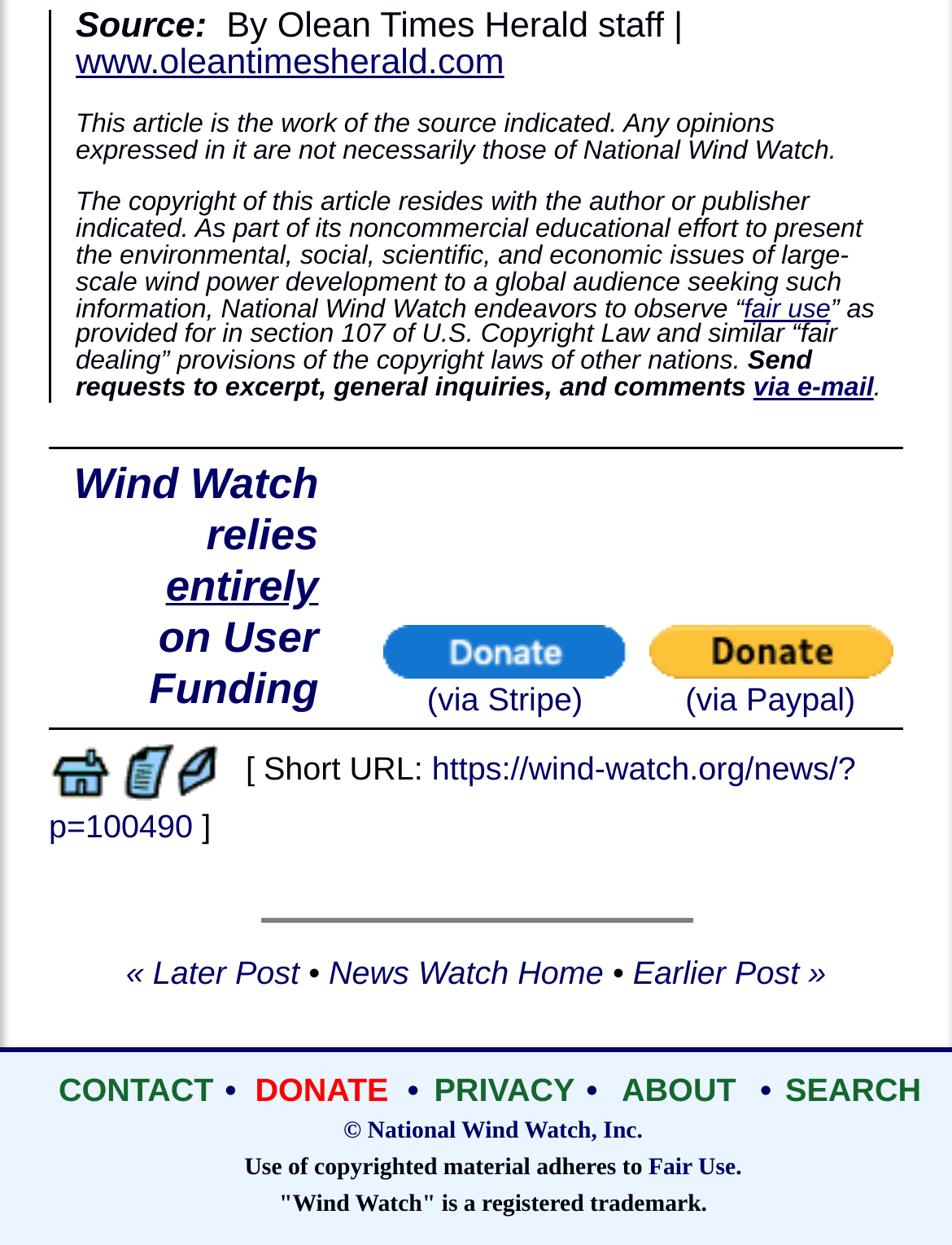Please specify the bounding box coordinates of the element that should be clicked to execute the given instruction: 'Go to the earlier post'. Ensure the coordinates are four float numbers between 0 and 1, expressed as [left, top, right, bottom].

[0.665, 0.766, 0.868, 0.796]